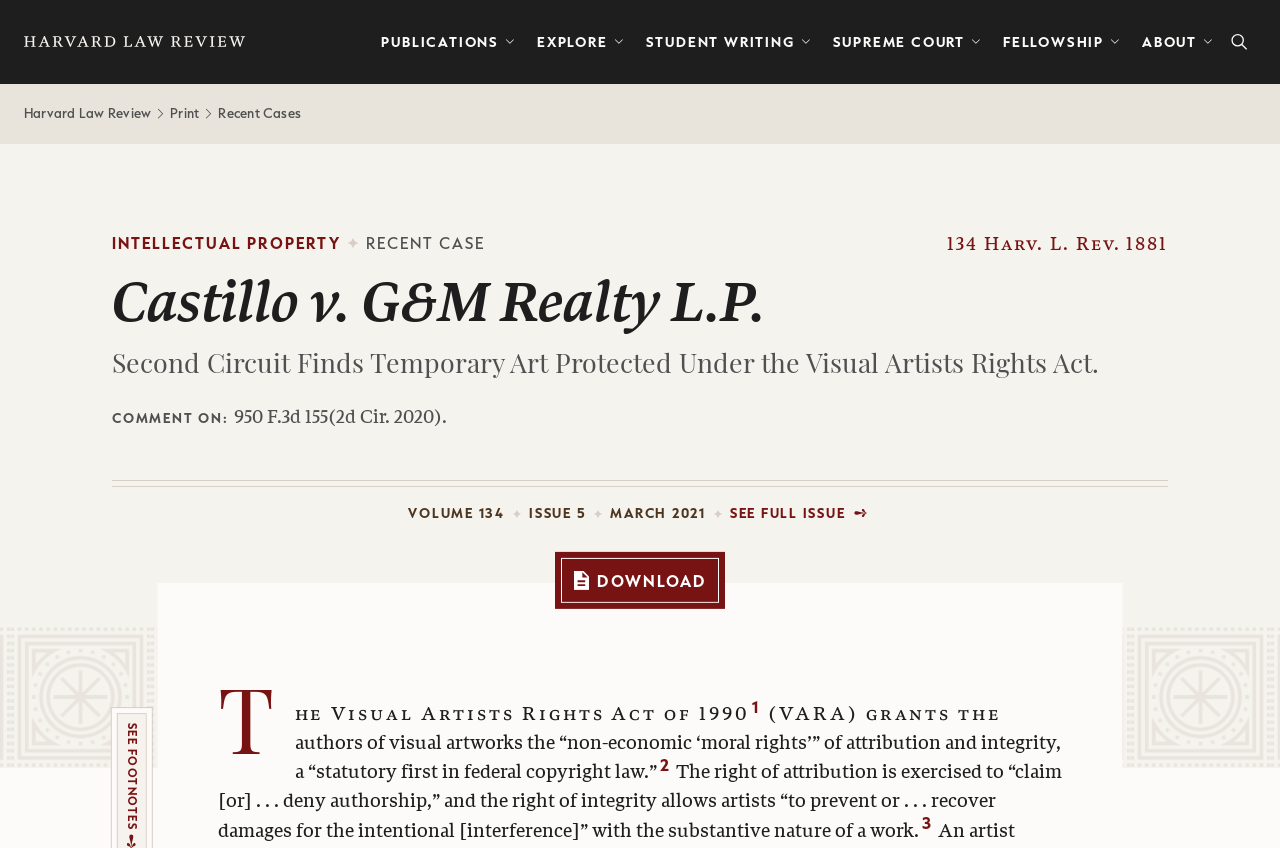Locate the bounding box coordinates of the element that should be clicked to fulfill the instruction: "View the full issue".

[0.57, 0.595, 0.681, 0.616]